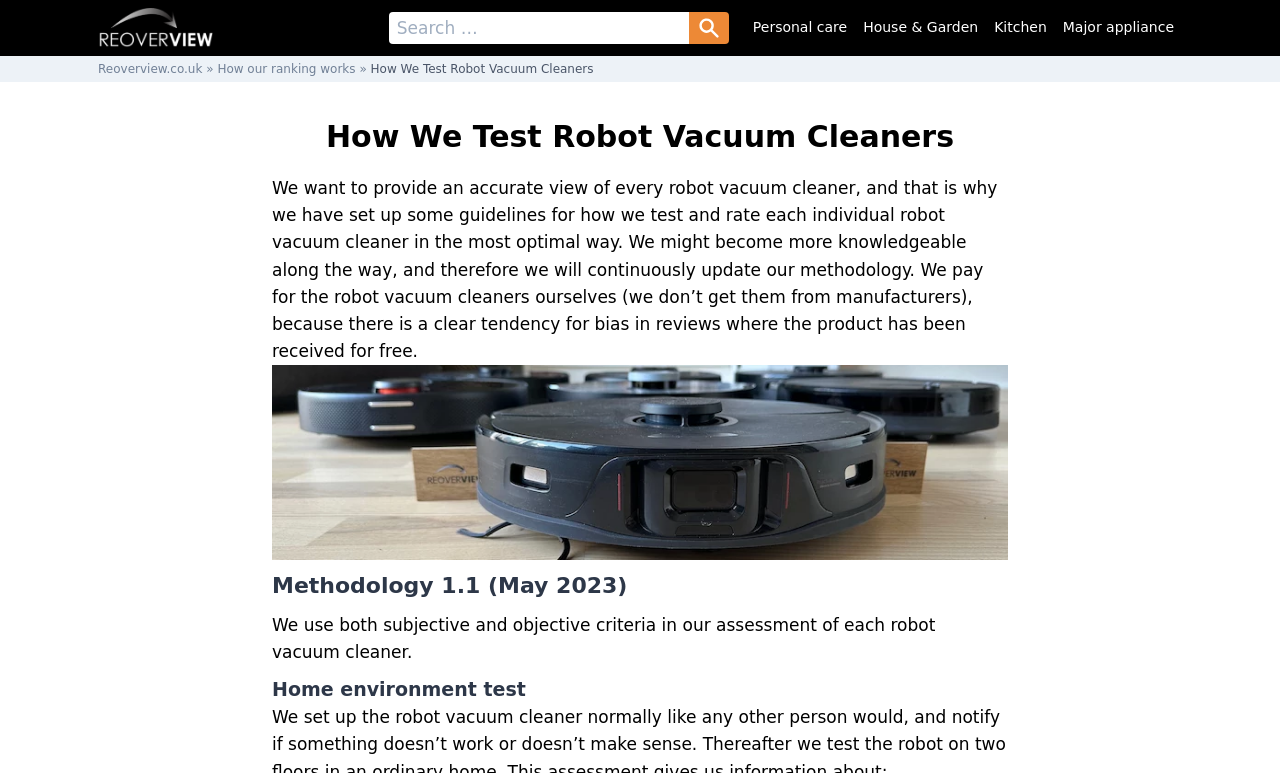Please specify the coordinates of the bounding box for the element that should be clicked to carry out this instruction: "Search for robot vacuum cleaners". The coordinates must be four float numbers between 0 and 1, formatted as [left, top, right, bottom].

[0.304, 0.016, 0.569, 0.057]